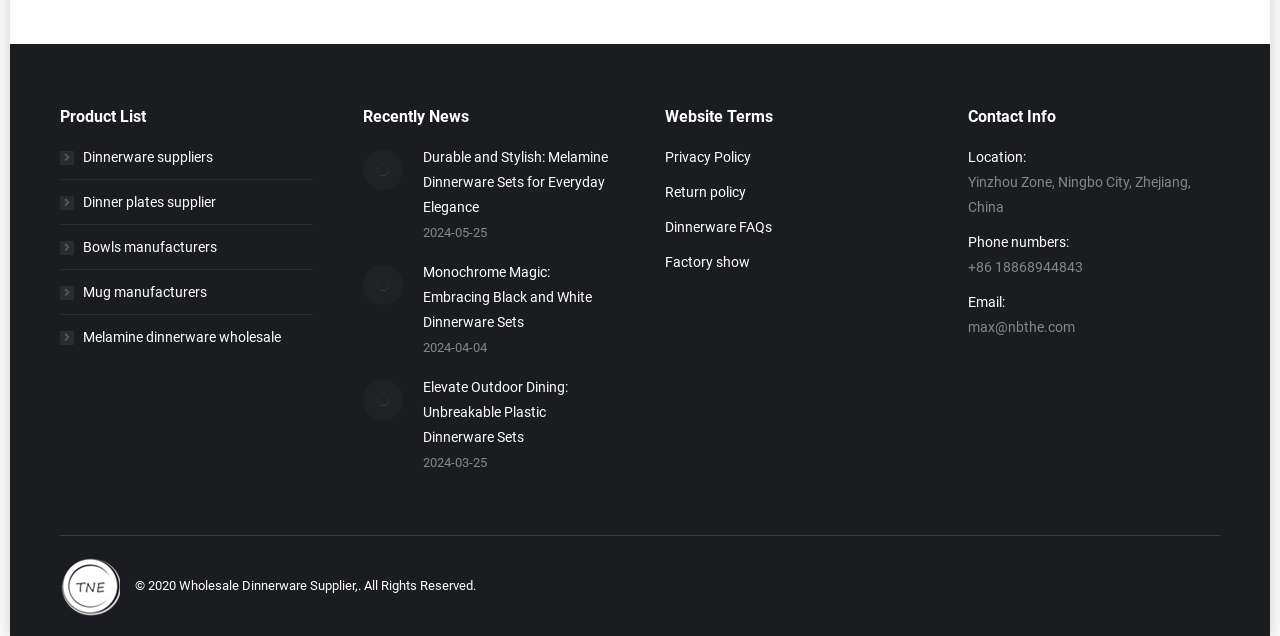Specify the bounding box coordinates (top-left x, top-left y, bottom-right x, bottom-right y) of the UI element in the screenshot that matches this description: Melamine dinnerware wholesale

[0.047, 0.51, 0.22, 0.55]